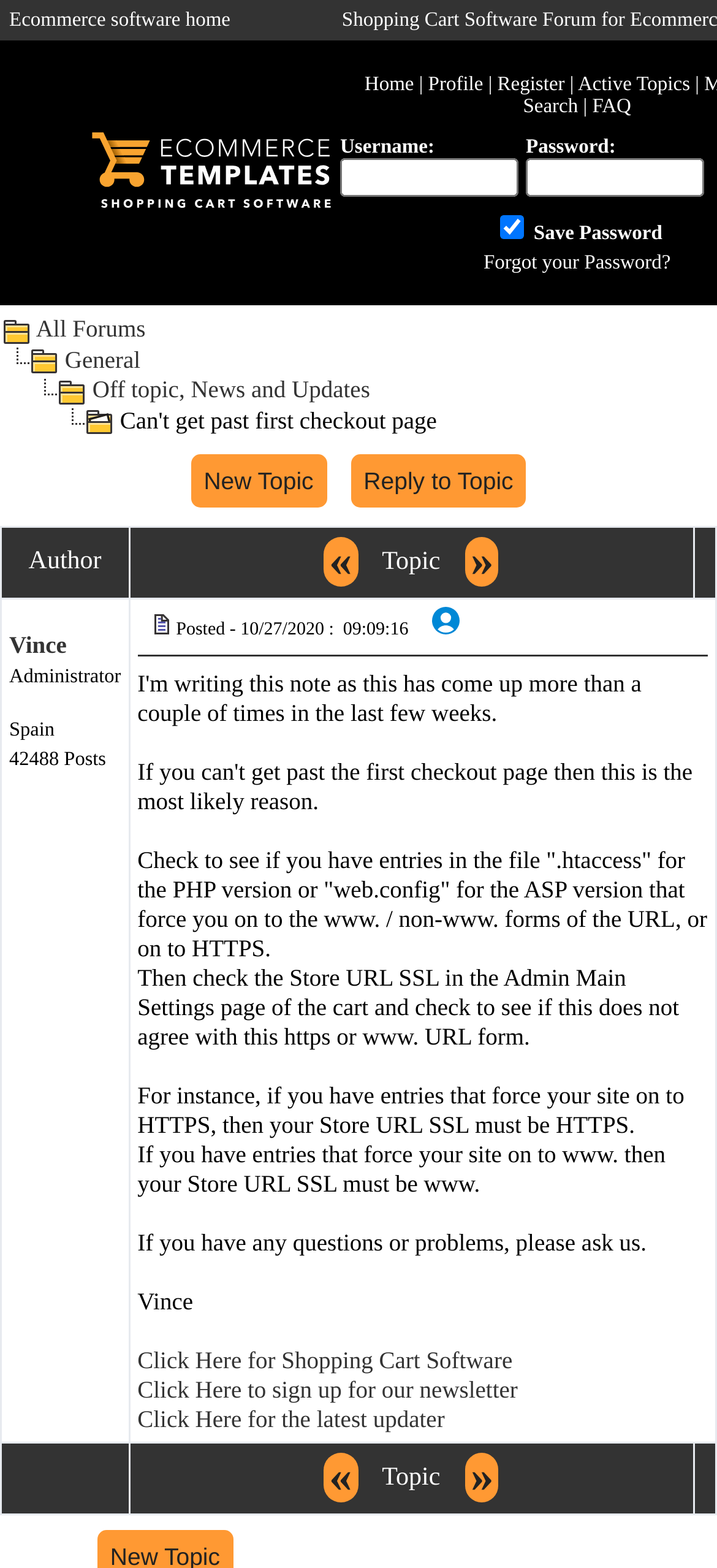What is the username of the person who posted the first topic? From the image, respond with a single word or brief phrase.

Vince